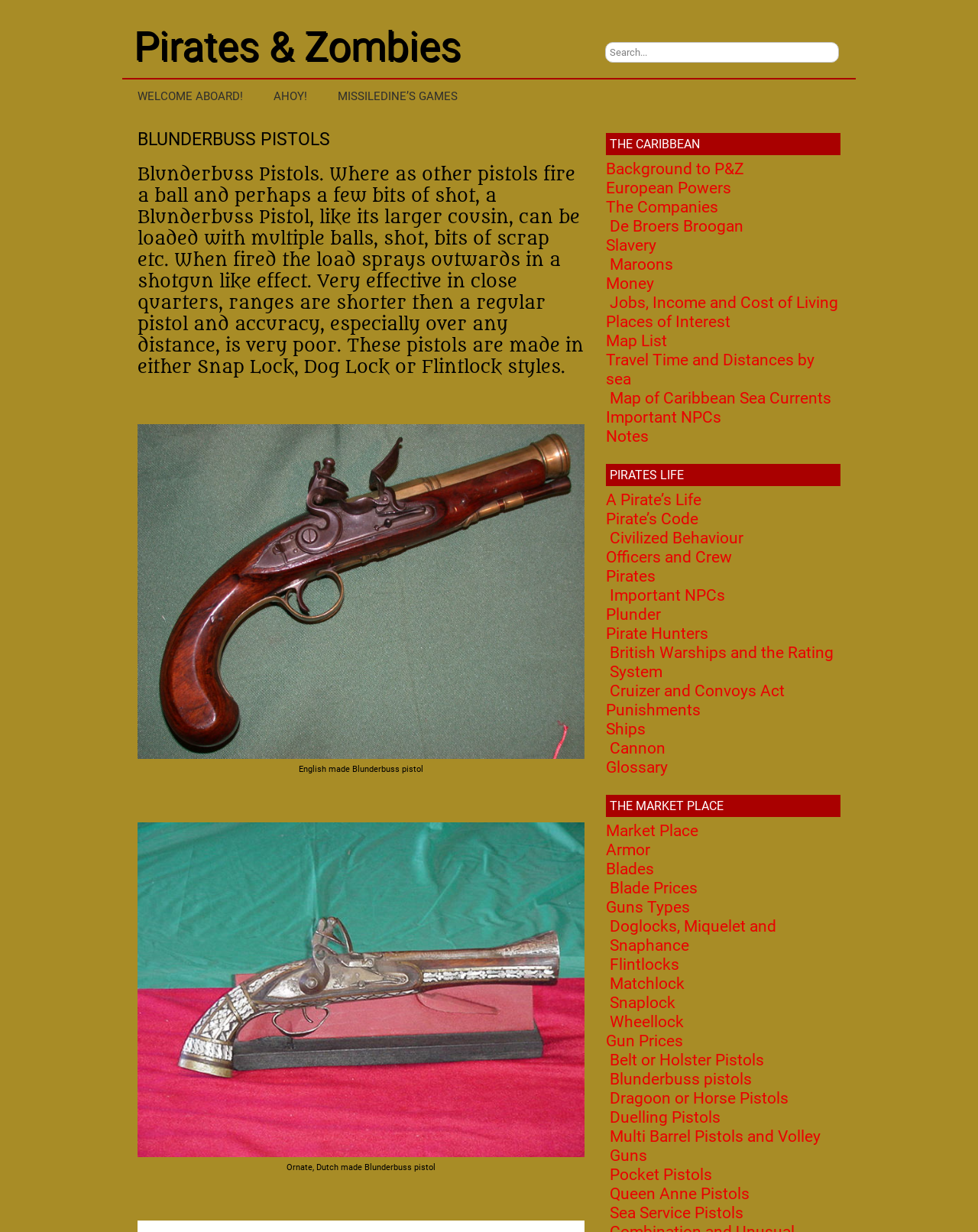Please determine the bounding box coordinates of the section I need to click to accomplish this instruction: "Click on Blunderbuss Pistols".

[0.141, 0.105, 0.338, 0.121]